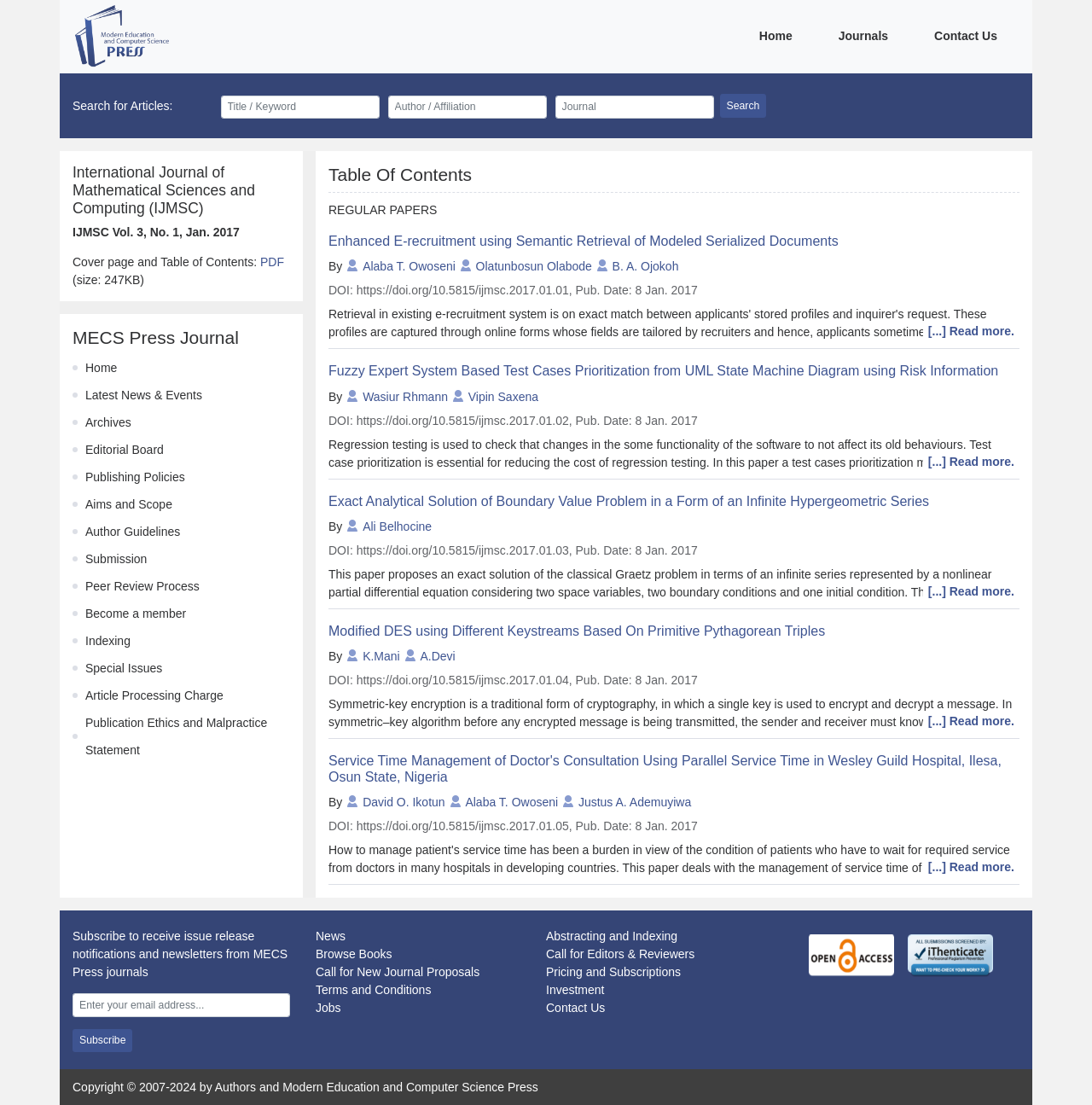Find the bounding box coordinates of the clickable area that will achieve the following instruction: "View the table of contents".

[0.301, 0.148, 0.934, 0.175]